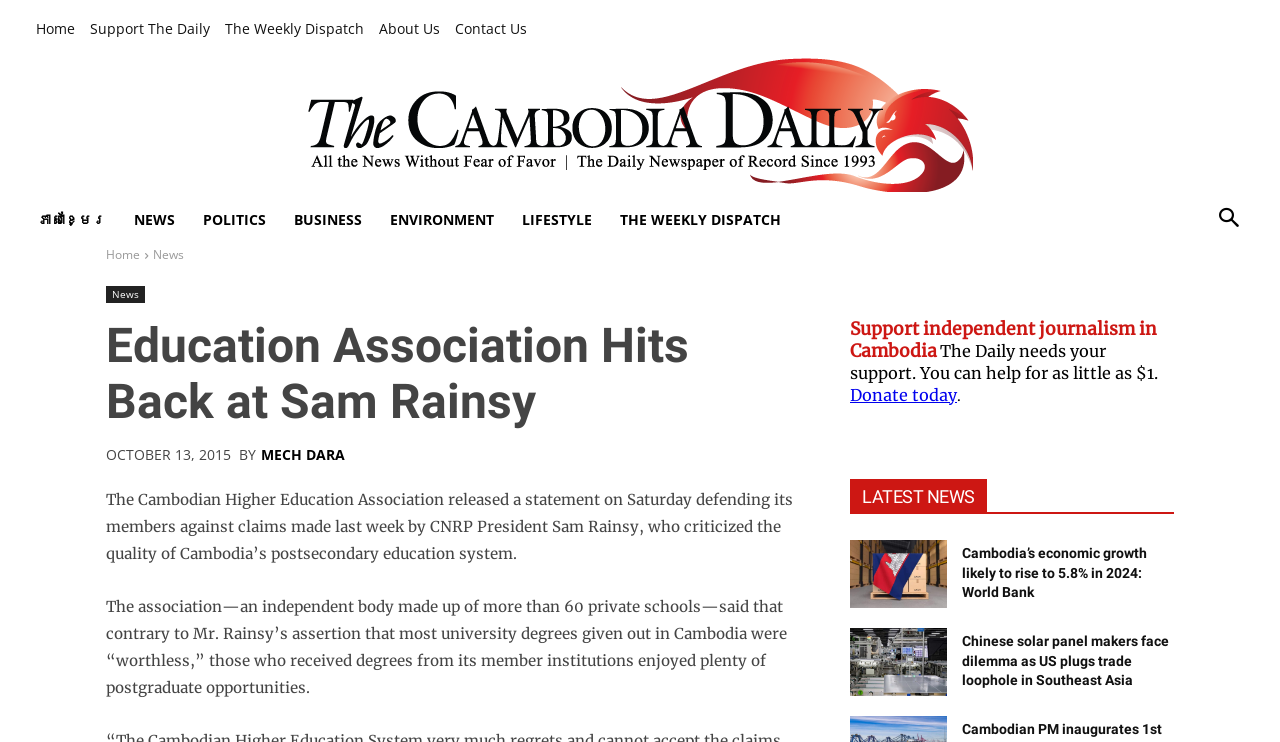What is the purpose of the 'Support The Daily' link?
Please describe in detail the information shown in the image to answer the question.

I found the answer by reading the text next to the 'Support The Daily' link, which says 'Support independent journalism in Cambodia The Daily needs your support. You can help for as little as $1. Donate today'.